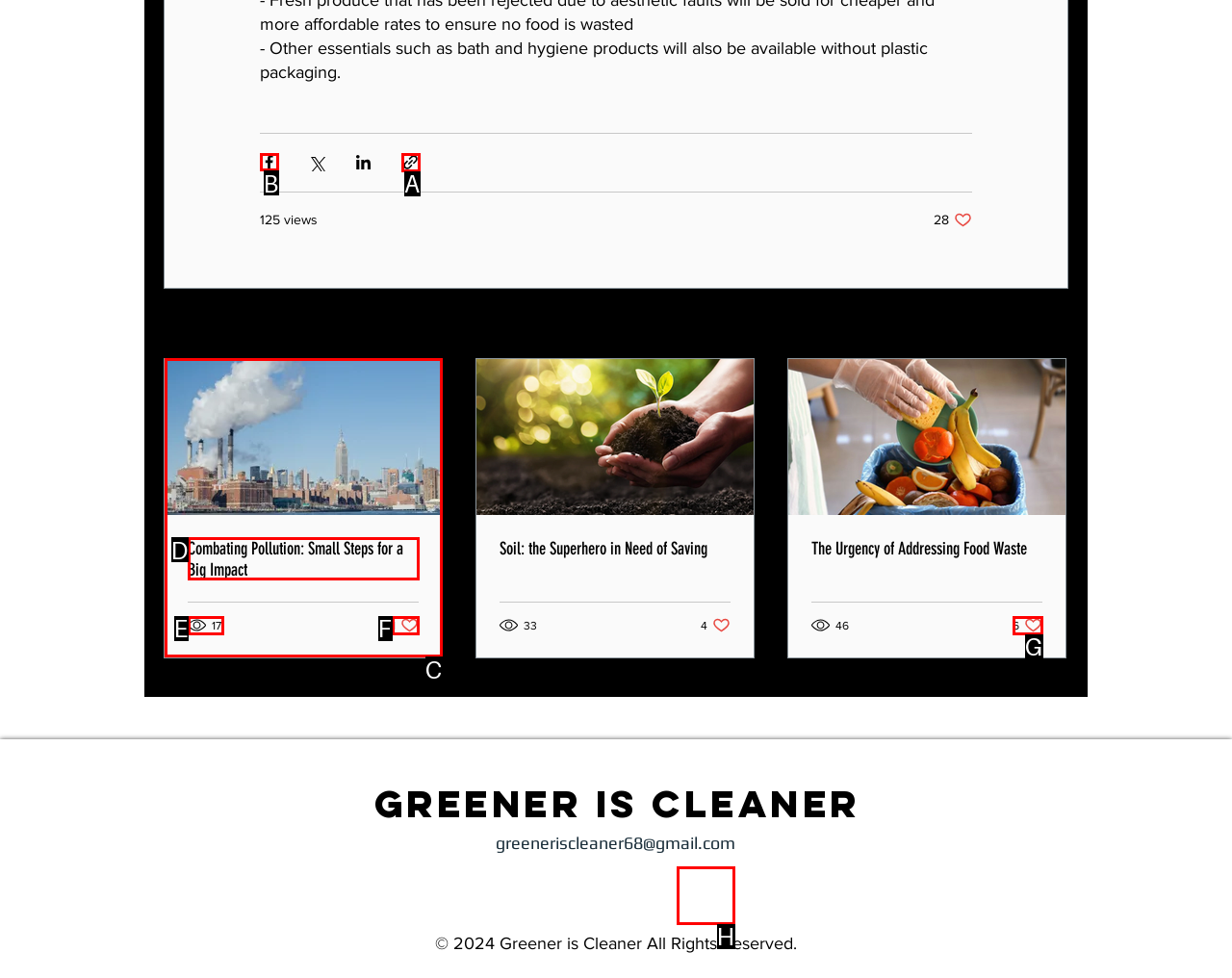Identify the correct UI element to click on to achieve the following task: Share via Facebook Respond with the corresponding letter from the given choices.

B